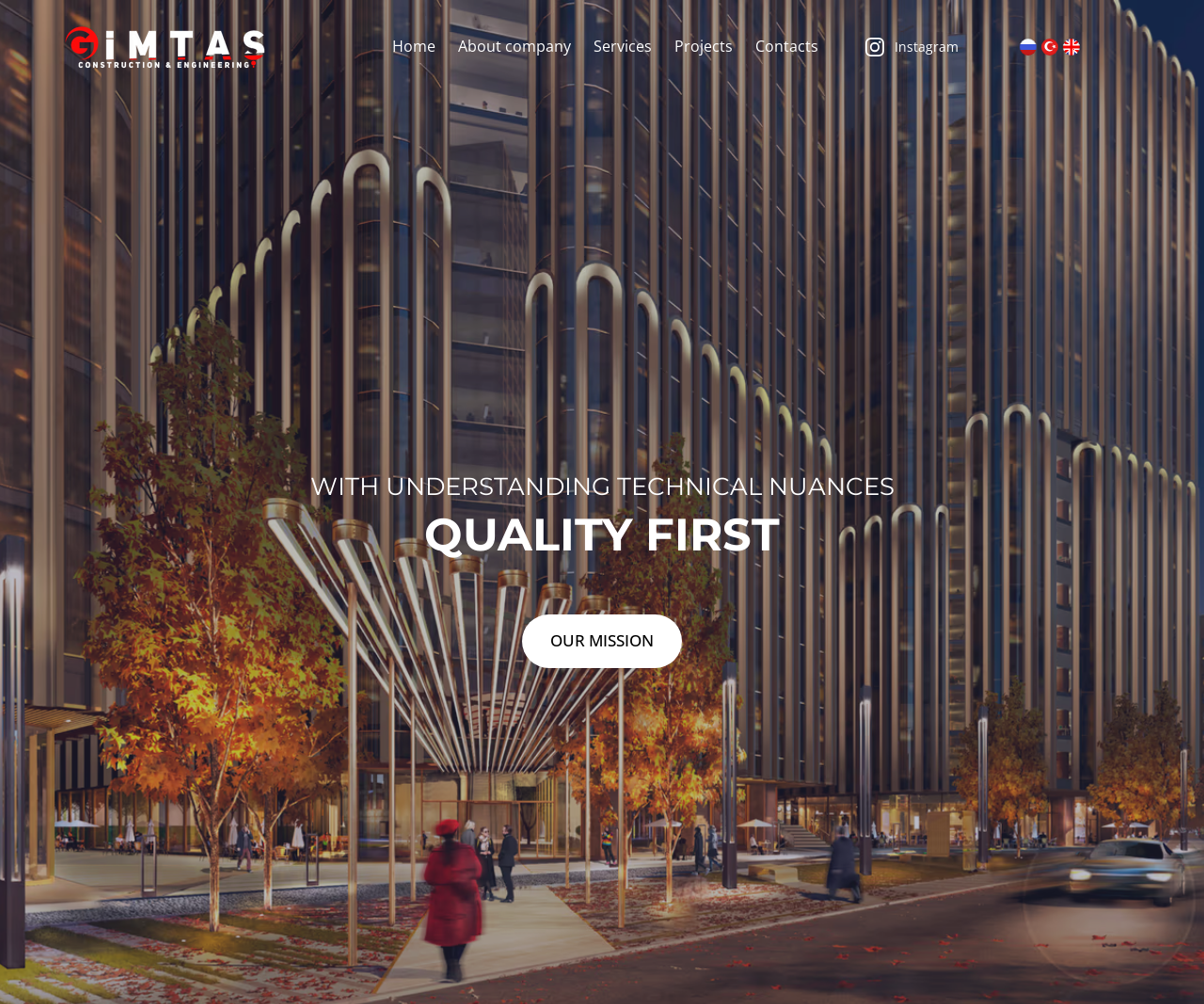Give a short answer to this question using one word or a phrase:
What is the company's slogan?

QUALITY FIRST